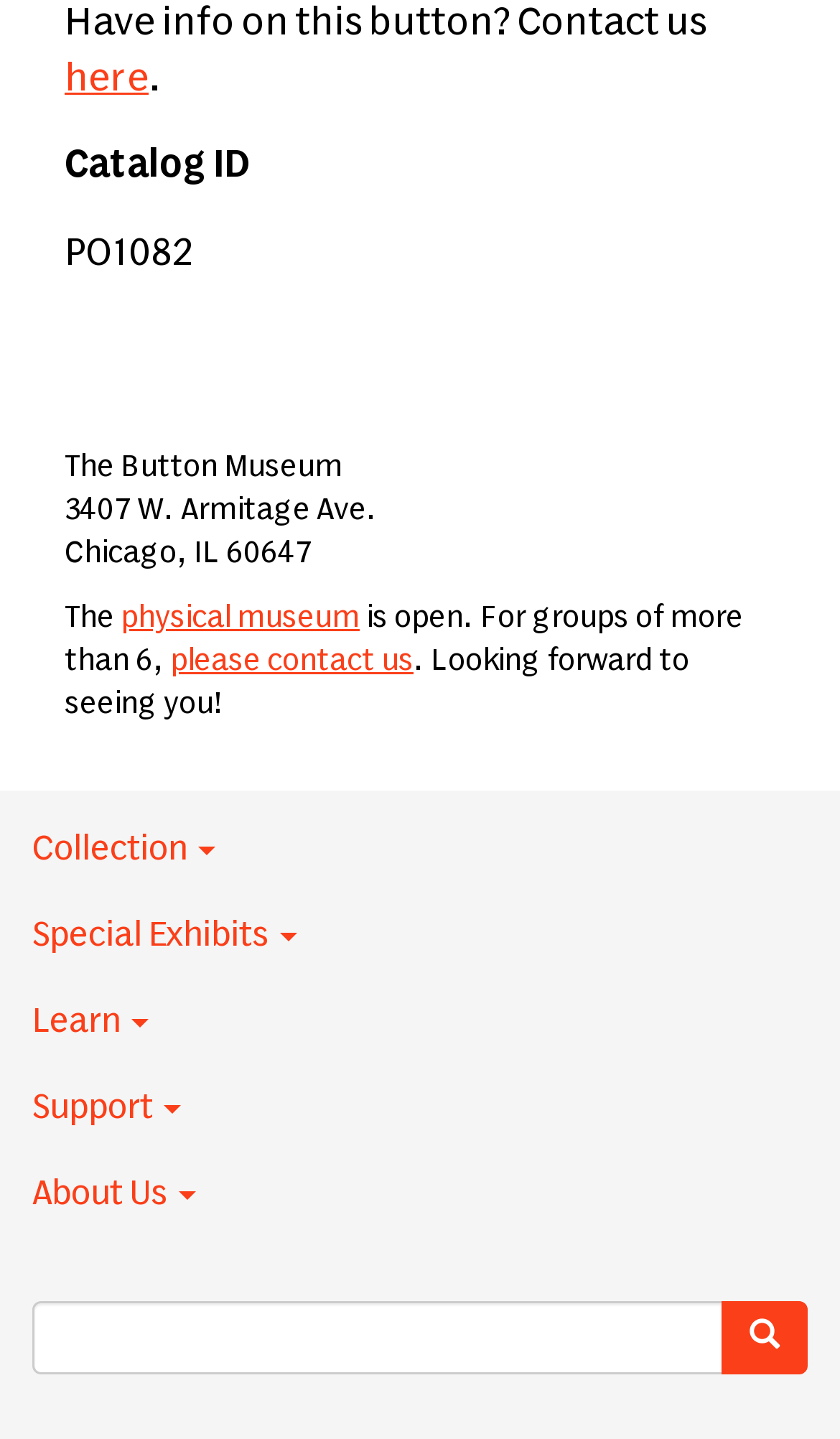Respond to the following query with just one word or a short phrase: 
What is the address of The Button Museum?

3407 W. Armitage Ave., Chicago, IL 60647